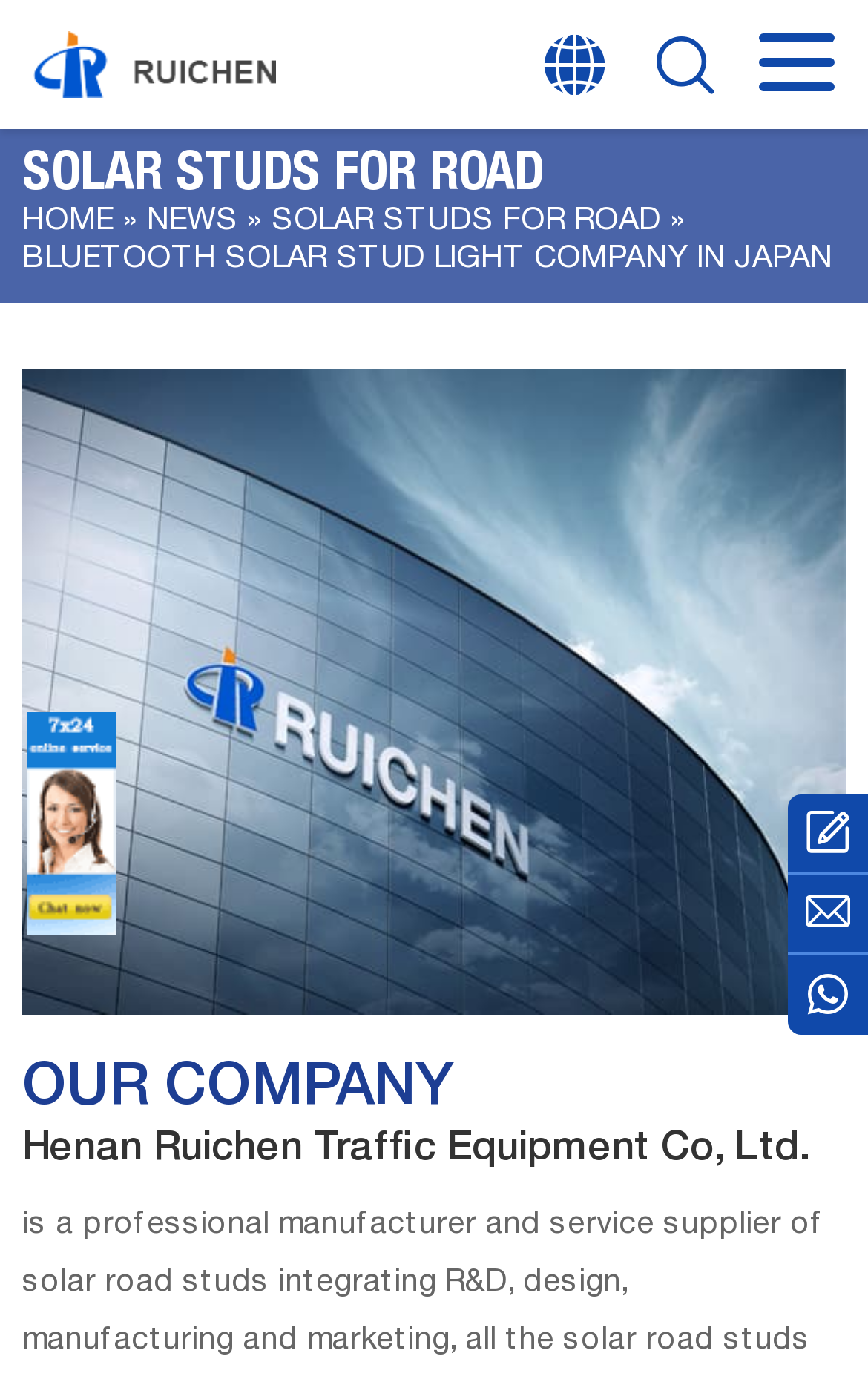Respond to the following query with just one word or a short phrase: 
What is the company name?

Henan Ruichen Traffic Equipment Co, Ltd.